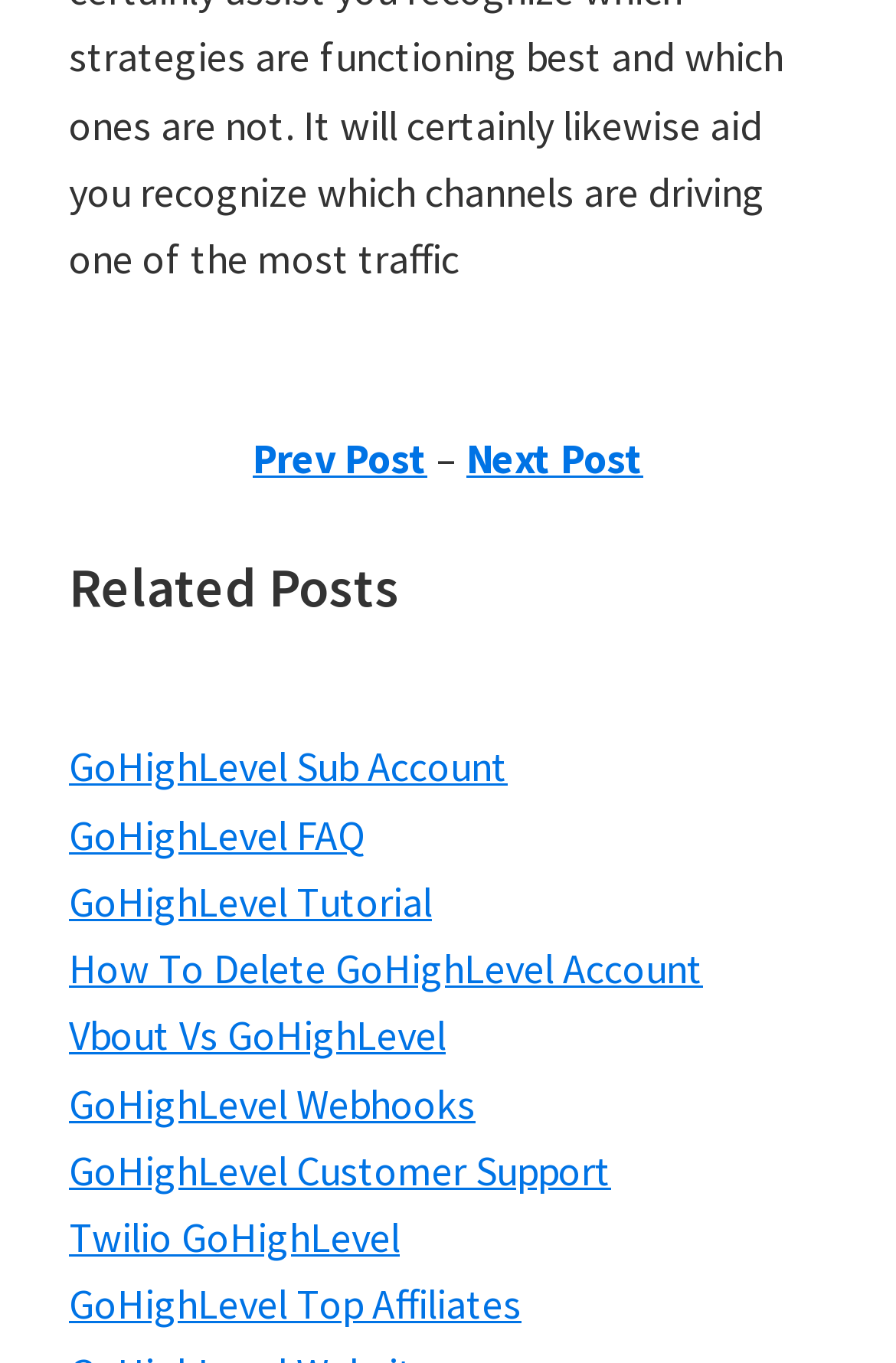Please identify the coordinates of the bounding box that should be clicked to fulfill this instruction: "learn about GoHighLevel sub account".

[0.077, 0.543, 0.567, 0.582]